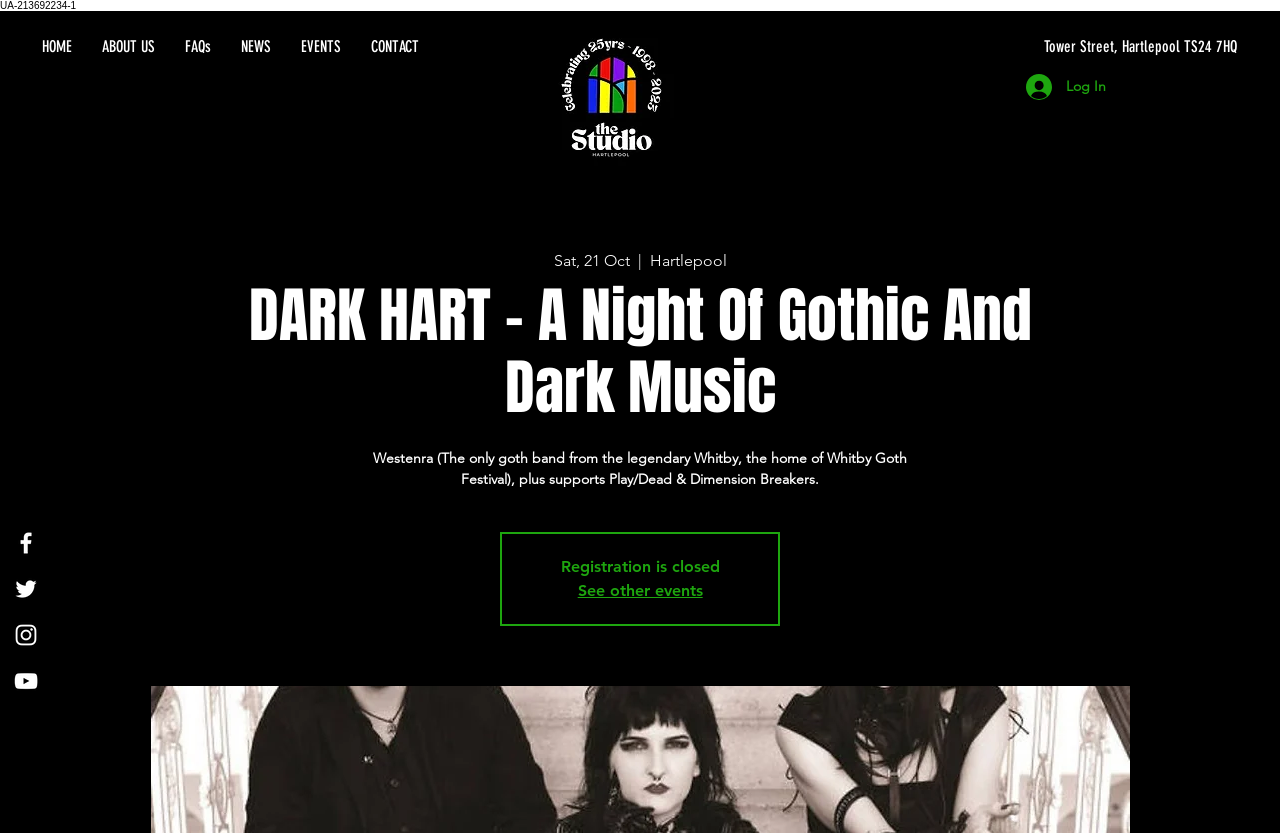Find the bounding box coordinates of the clickable region needed to perform the following instruction: "See other events". The coordinates should be provided as four float numbers between 0 and 1, i.e., [left, top, right, bottom].

[0.451, 0.697, 0.549, 0.72]